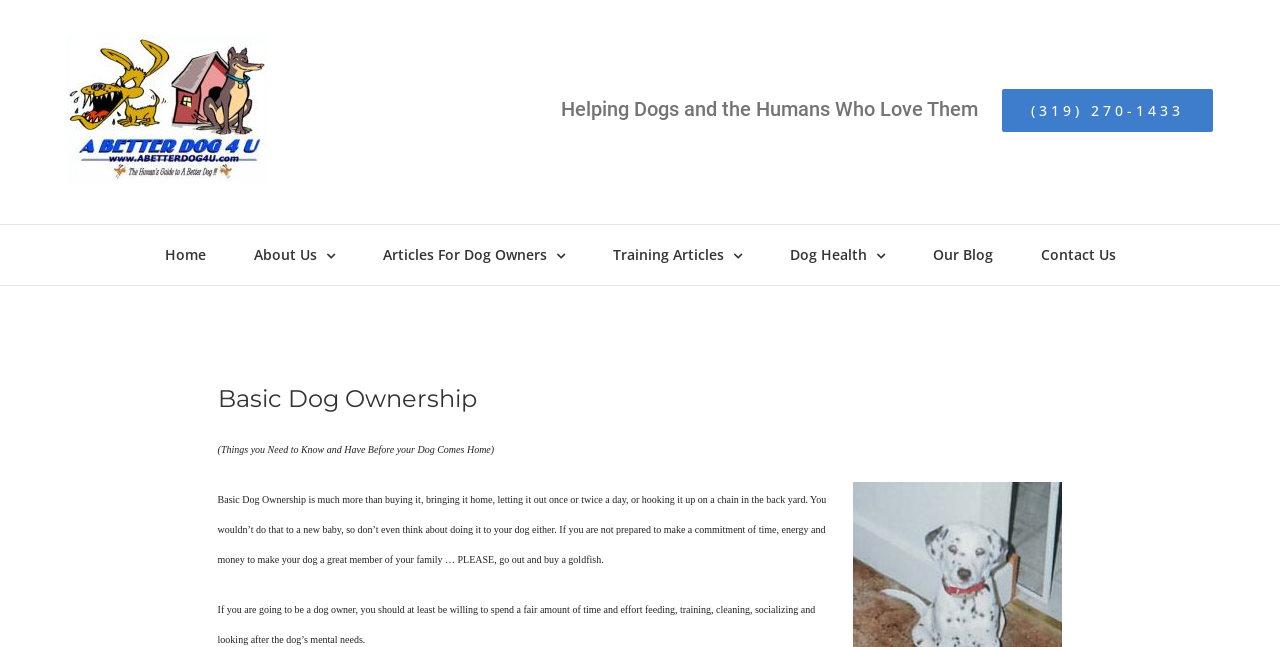Determine the bounding box coordinates of the target area to click to execute the following instruction: "Learn about the SLFVH Choir and Musicians."

None